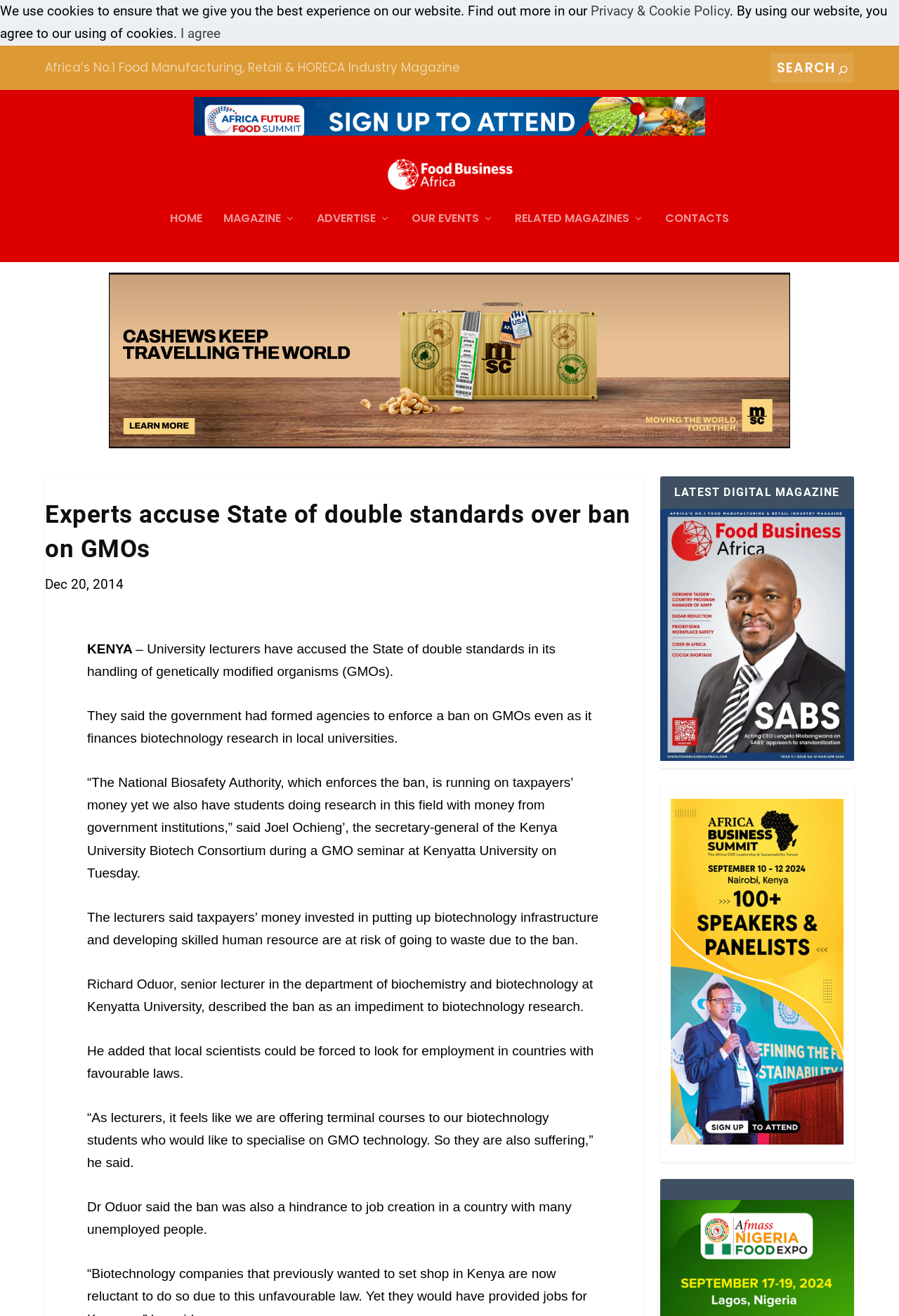Please provide the bounding box coordinates for the element that needs to be clicked to perform the instruction: "register for the conference". The coordinates must consist of four float numbers between 0 and 1, formatted as [left, top, right, bottom].

None